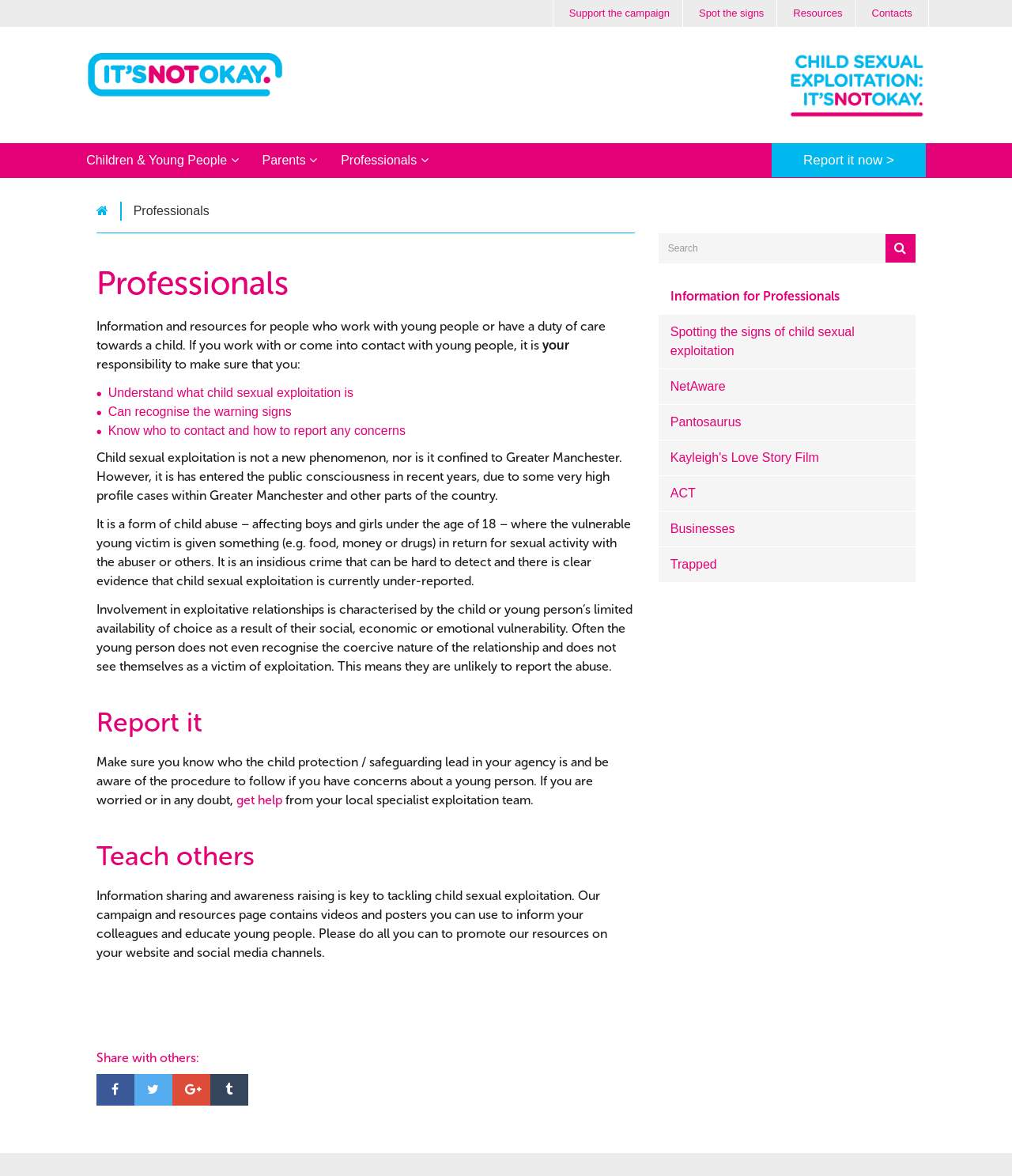Give a short answer using one word or phrase for the question:
What is the 'NetAware' link related to?

Child online safety